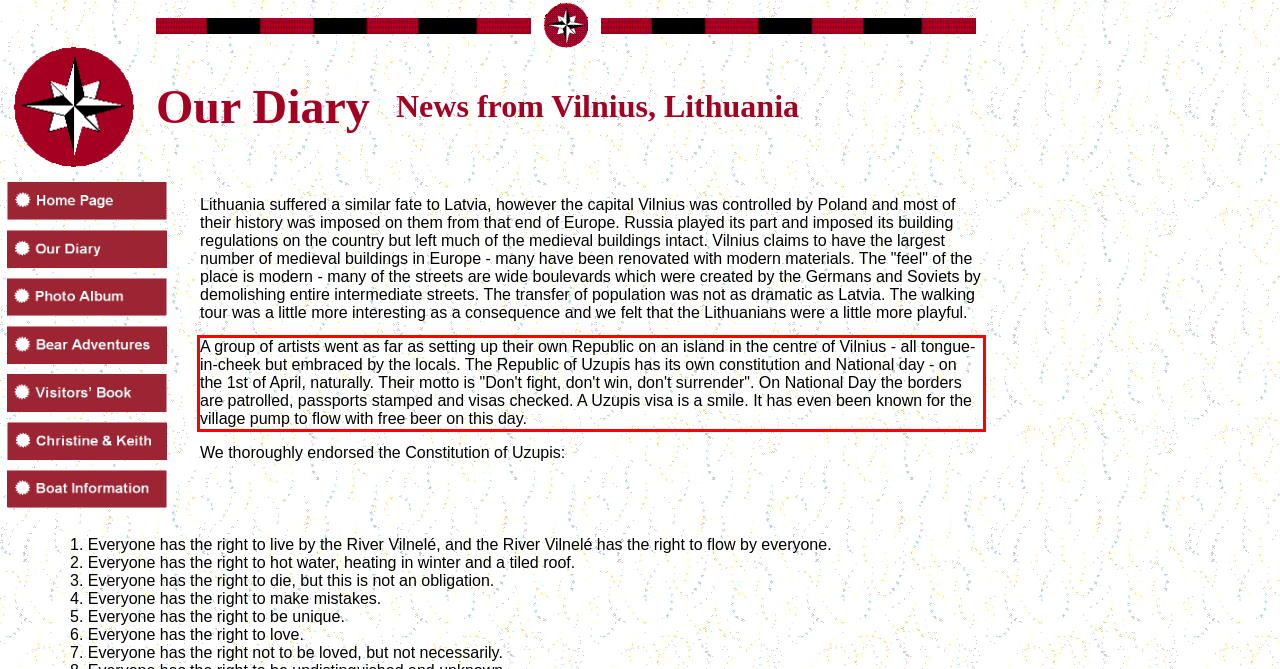Please identify and extract the text content from the UI element encased in a red bounding box on the provided webpage screenshot.

A group of artists went as far as setting up their own Republic on an island in the centre of Vilnius - all tongue-in-cheek but embraced by the locals. The Republic of Uzupis has its own constitution and National day - on the 1st of April, naturally. Their motto is "Don't fight, don't win, don't surrender". On National Day the borders are patrolled, passports stamped and visas checked. A Uzupis visa is a smile. It has even been known for the village pump to flow with free beer on this day.